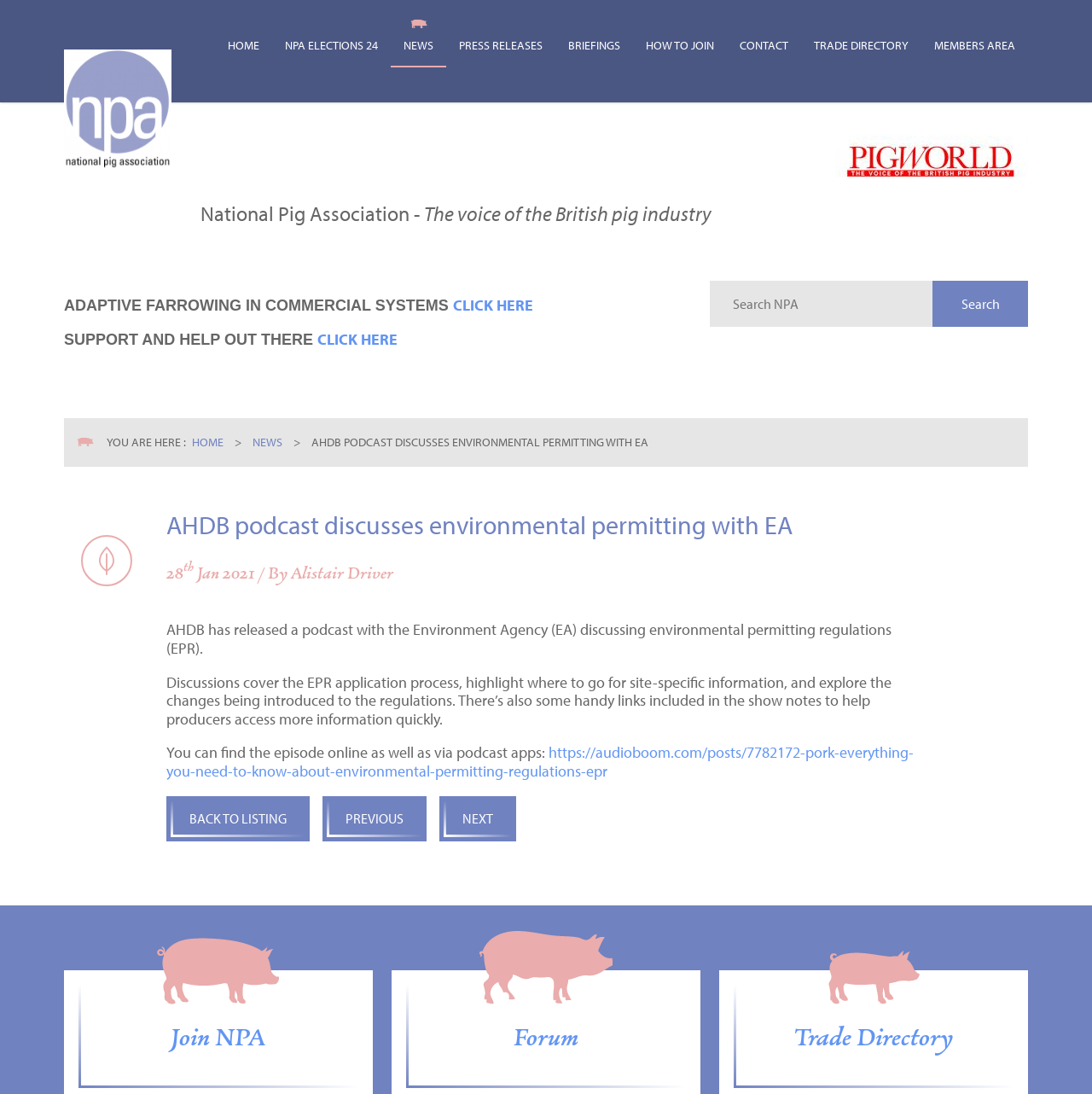Provide a one-word or short-phrase response to the question:
What is the logo above the 'HOME' link?

NPA logo